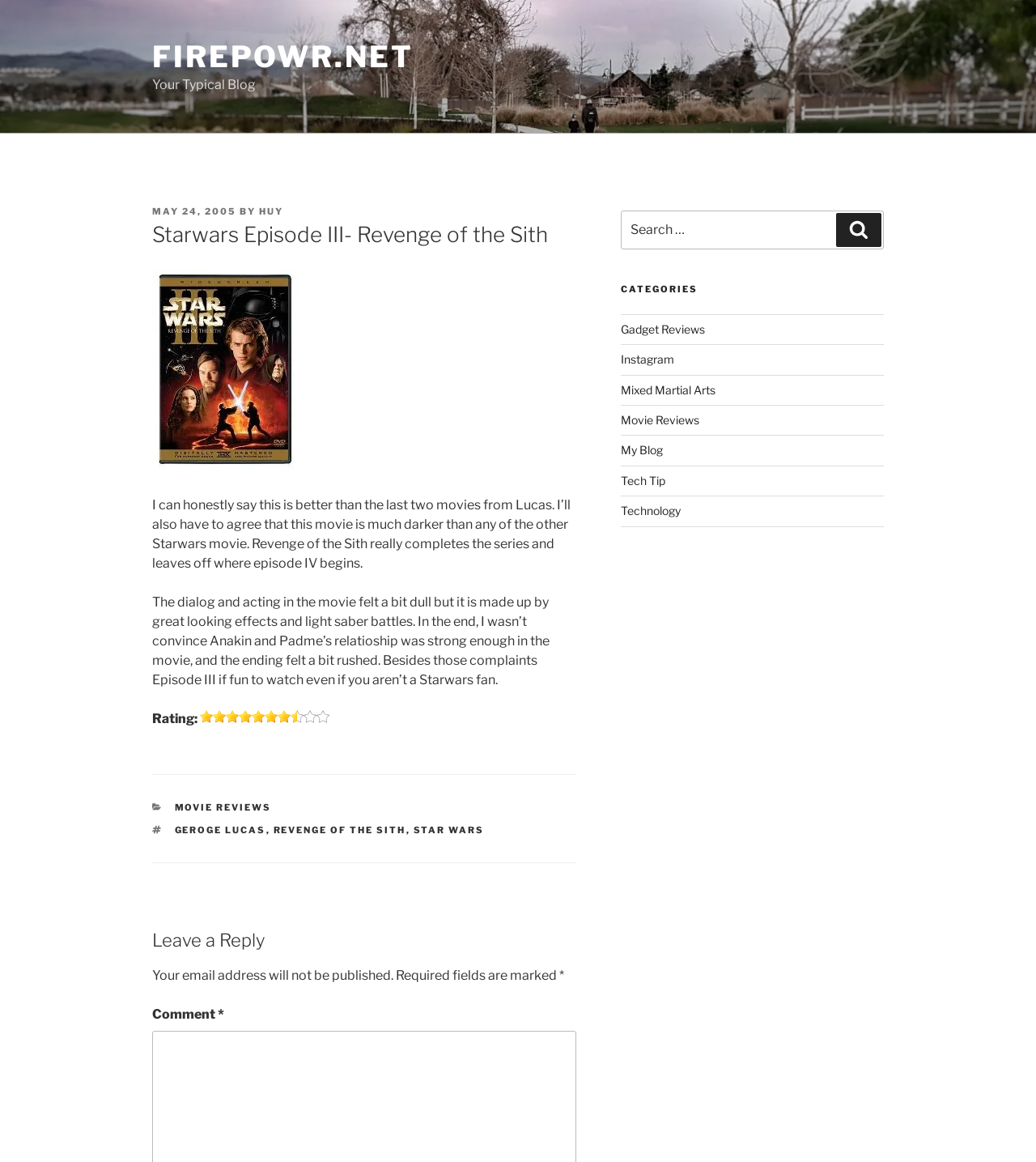Can you specify the bounding box coordinates of the area that needs to be clicked to fulfill the following instruction: "Search for something"?

[0.599, 0.181, 0.853, 0.215]